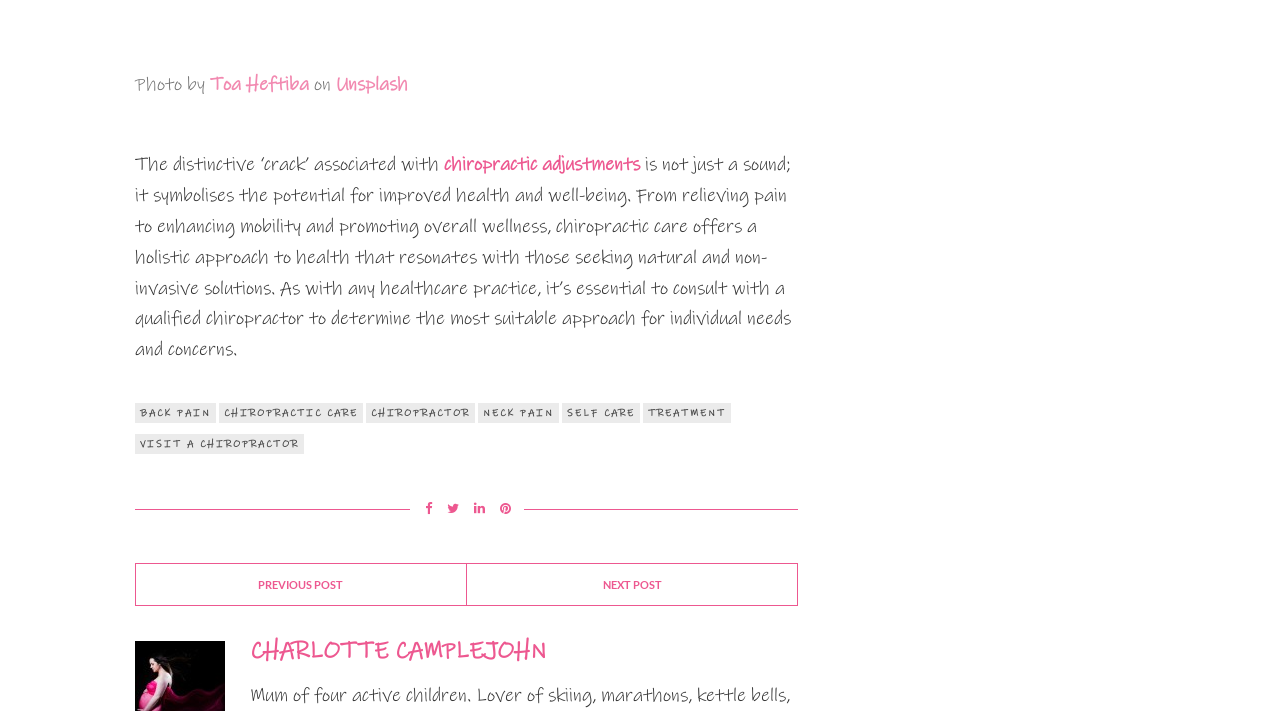Using the details in the image, give a detailed response to the question below:
Who is the author of the photo?

The author of the photo can be determined by reading the figcaption text, which mentions 'Photo by Toa Heftiba on Unsplash', indicating that Toa Heftiba is the author of the photo.